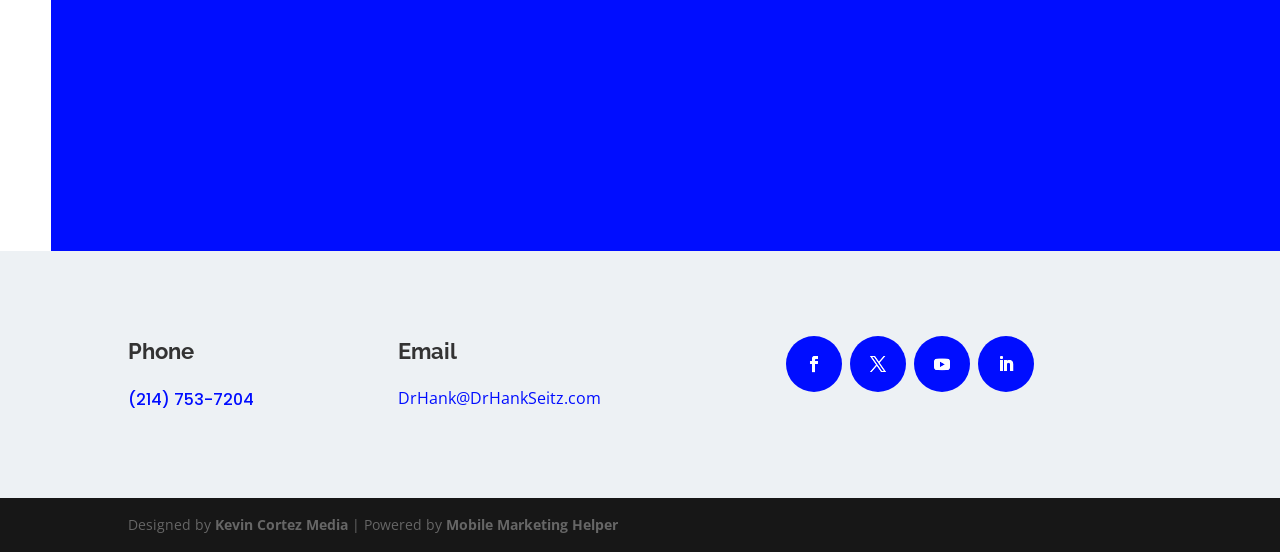Locate the bounding box coordinates for the element described below: "Contact Dr. Hank". The coordinates must be four float values between 0 and 1, formatted as [left, top, right, bottom].

[0.339, 0.12, 0.514, 0.222]